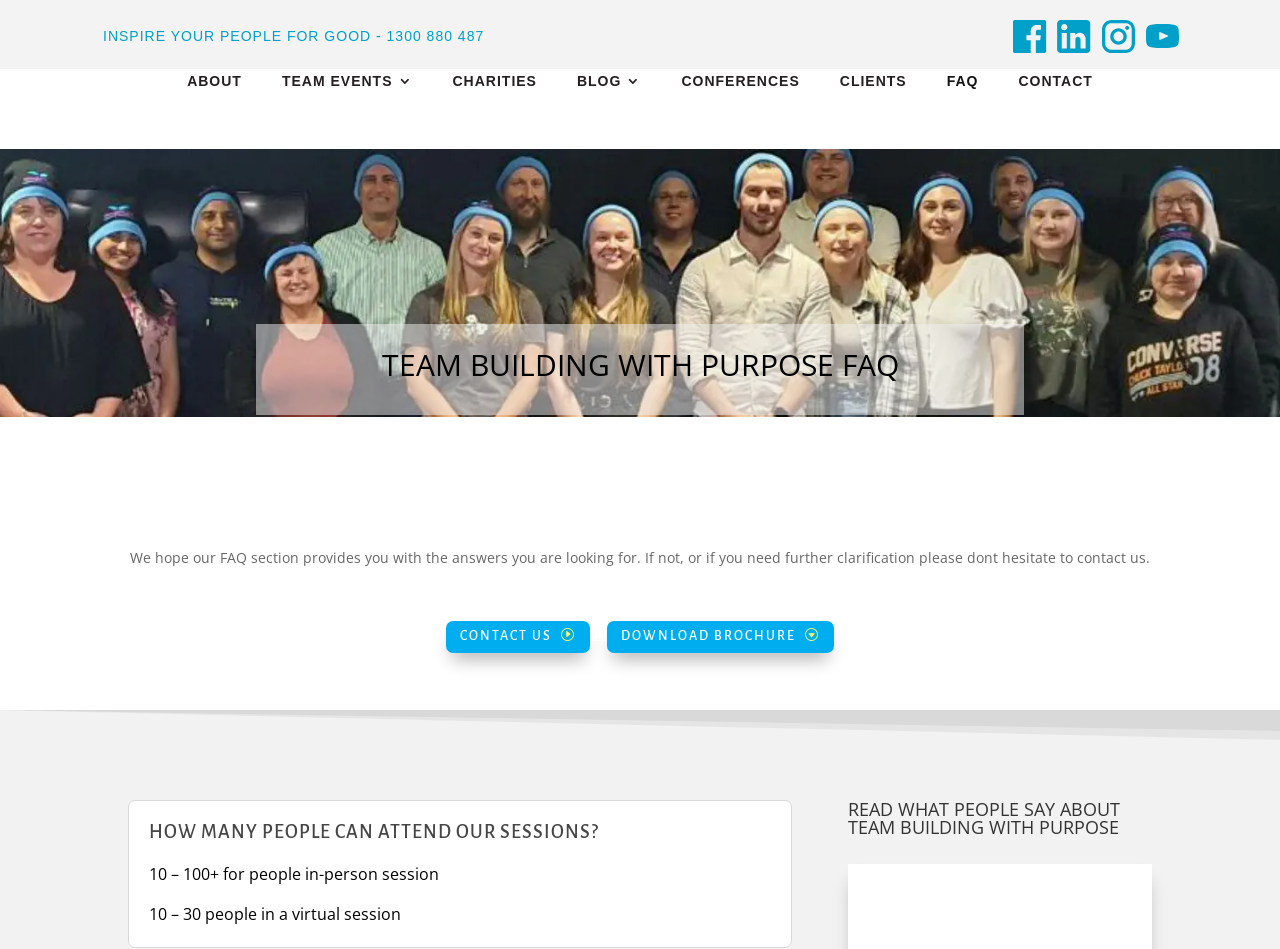Identify the bounding box coordinates of the clickable region necessary to fulfill the following instruction: "Follow on Facebook". The bounding box coordinates should be four float numbers between 0 and 1, i.e., [left, top, right, bottom].

[0.791, 0.021, 0.819, 0.059]